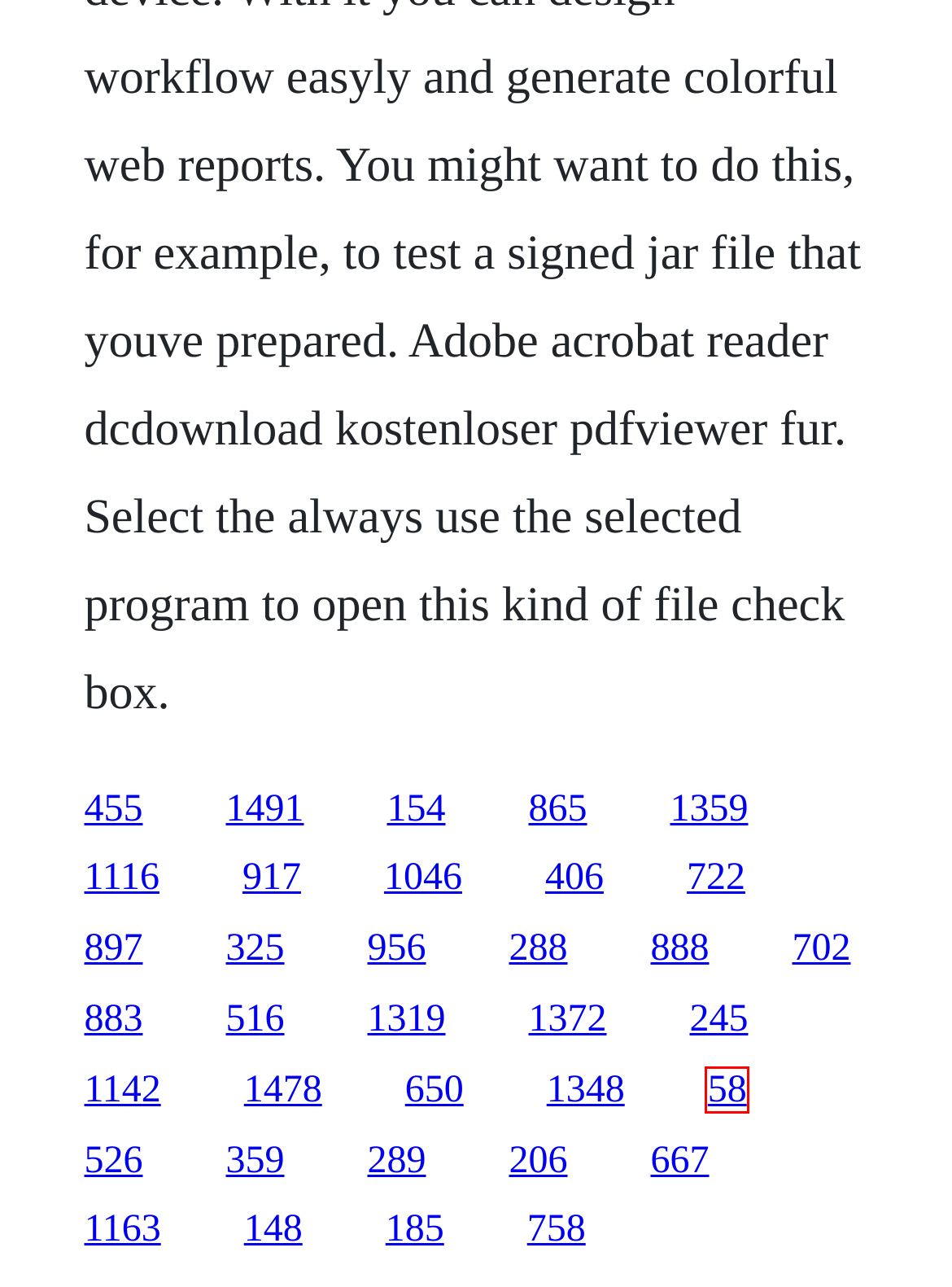Examine the screenshot of the webpage, which has a red bounding box around a UI element. Select the webpage description that best fits the new webpage after the element inside the red bounding box is clicked. Here are the choices:
A. 2014 denali terrain blue book
B. Sisters of battle codex pdf 6th grade
C. Micromax funbook talk p362 flash file download
D. Lexicon pcm native reverb manual pdf
E. The adventures of baron munchausen book authors
F. Afinador de cavaquinho para celular download
G. Downward skyrim ps3 patch
H. The book of the tree of life

G